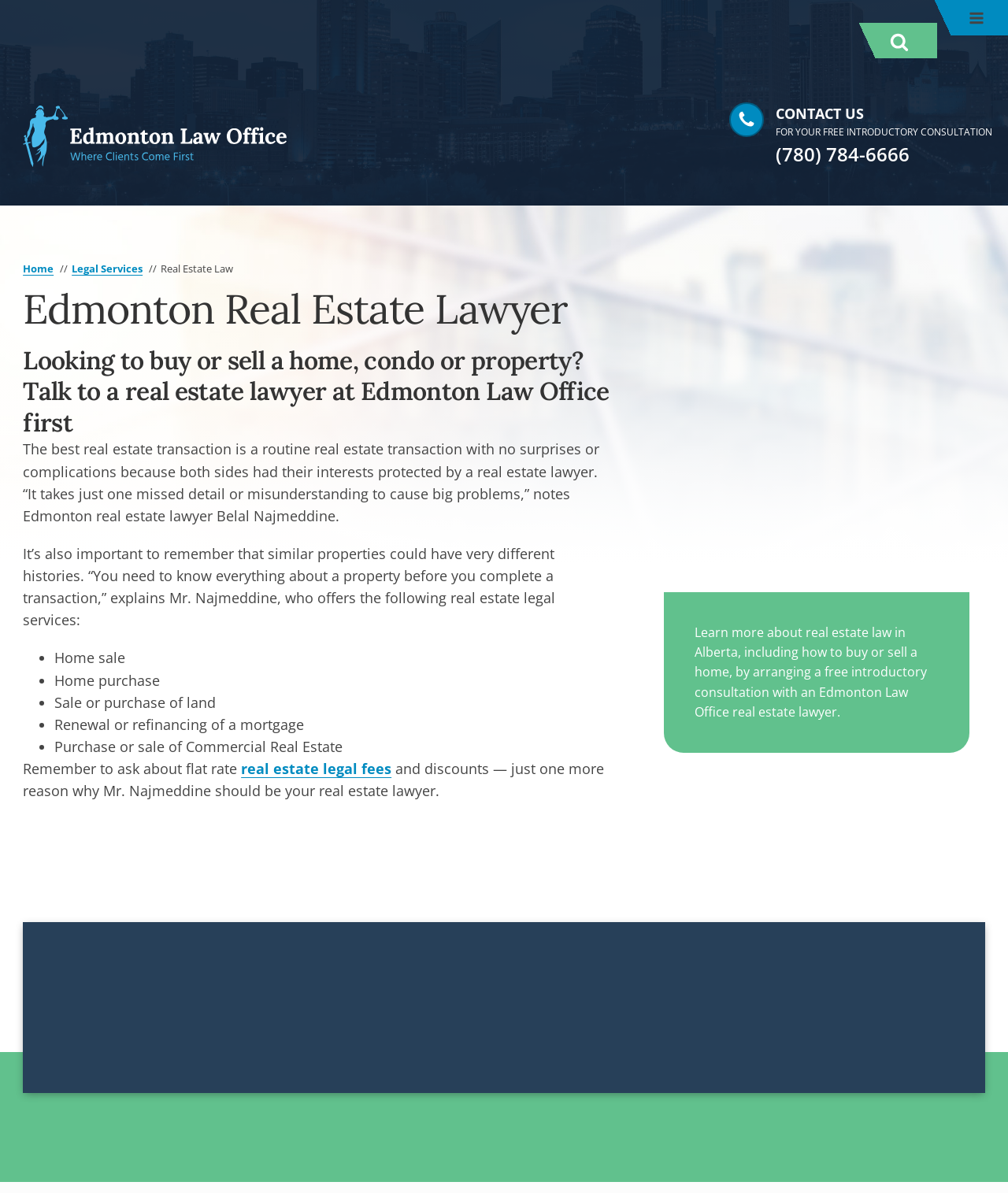Determine the primary headline of the webpage.

Edmonton Real Estate Lawyer